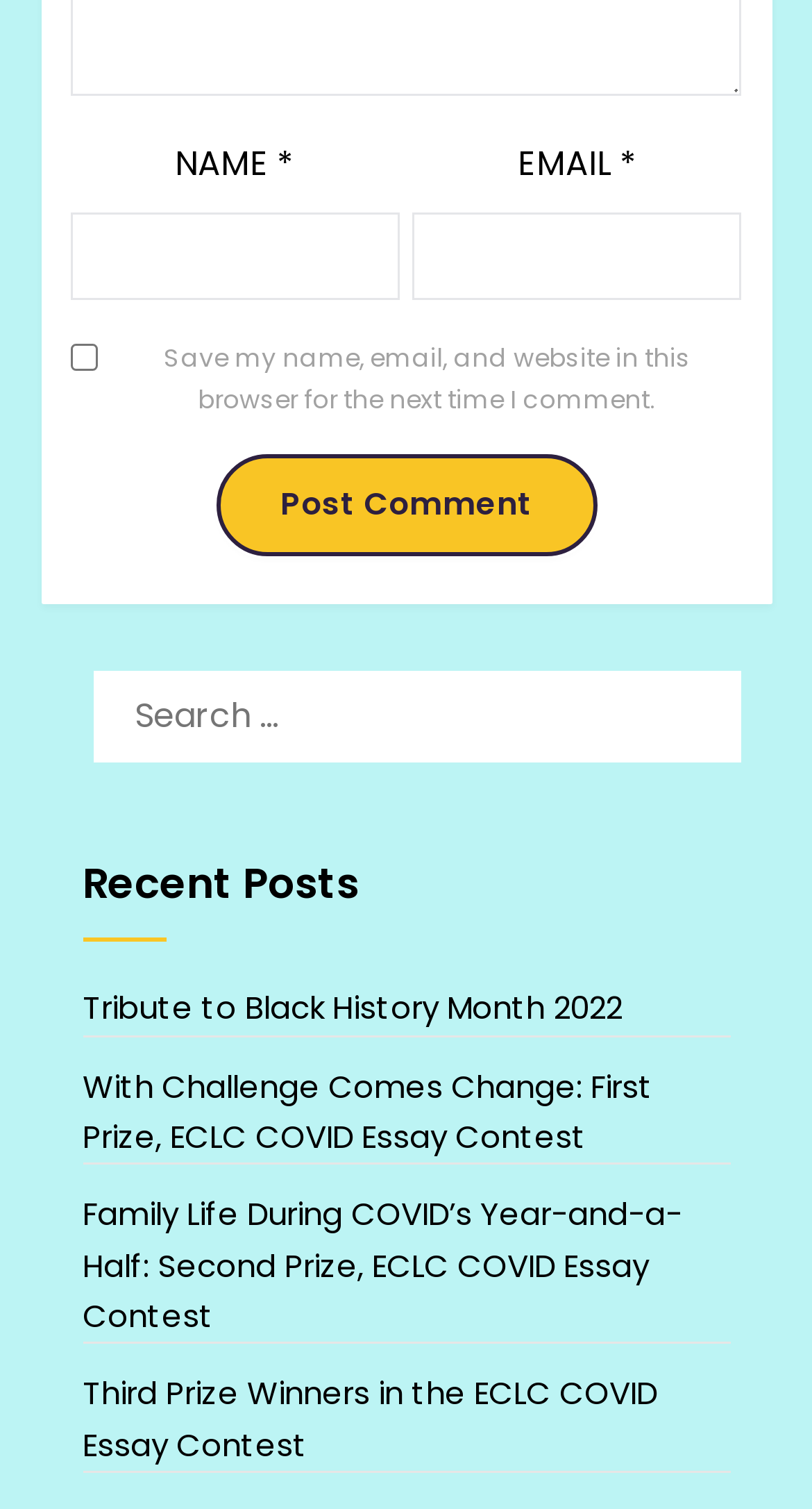Find the bounding box coordinates of the clickable region needed to perform the following instruction: "Post a comment". The coordinates should be provided as four float numbers between 0 and 1, i.e., [left, top, right, bottom].

[0.268, 0.302, 0.732, 0.367]